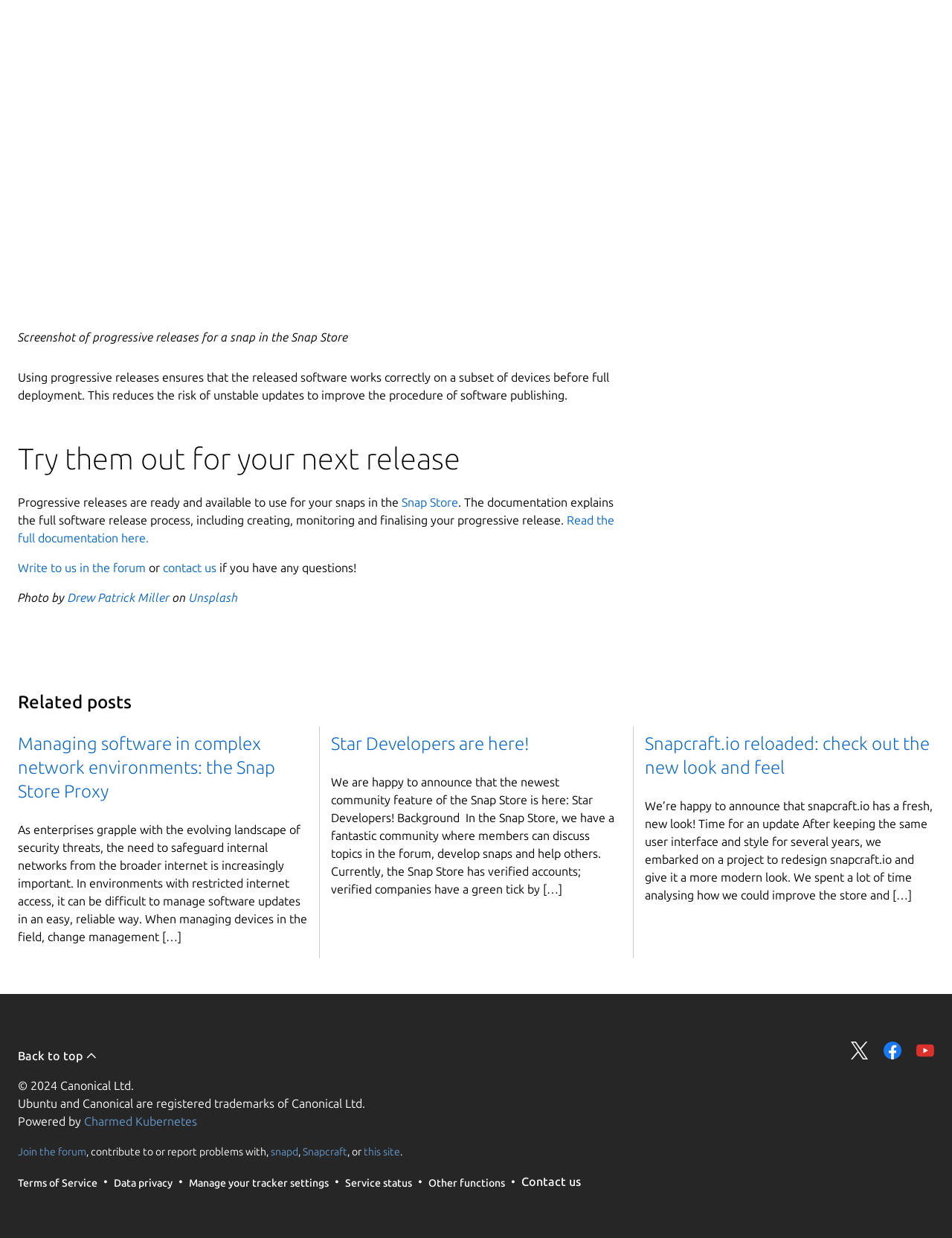Please answer the following question using a single word or phrase: Who took the photo used on this webpage?

Drew Patrick Miller